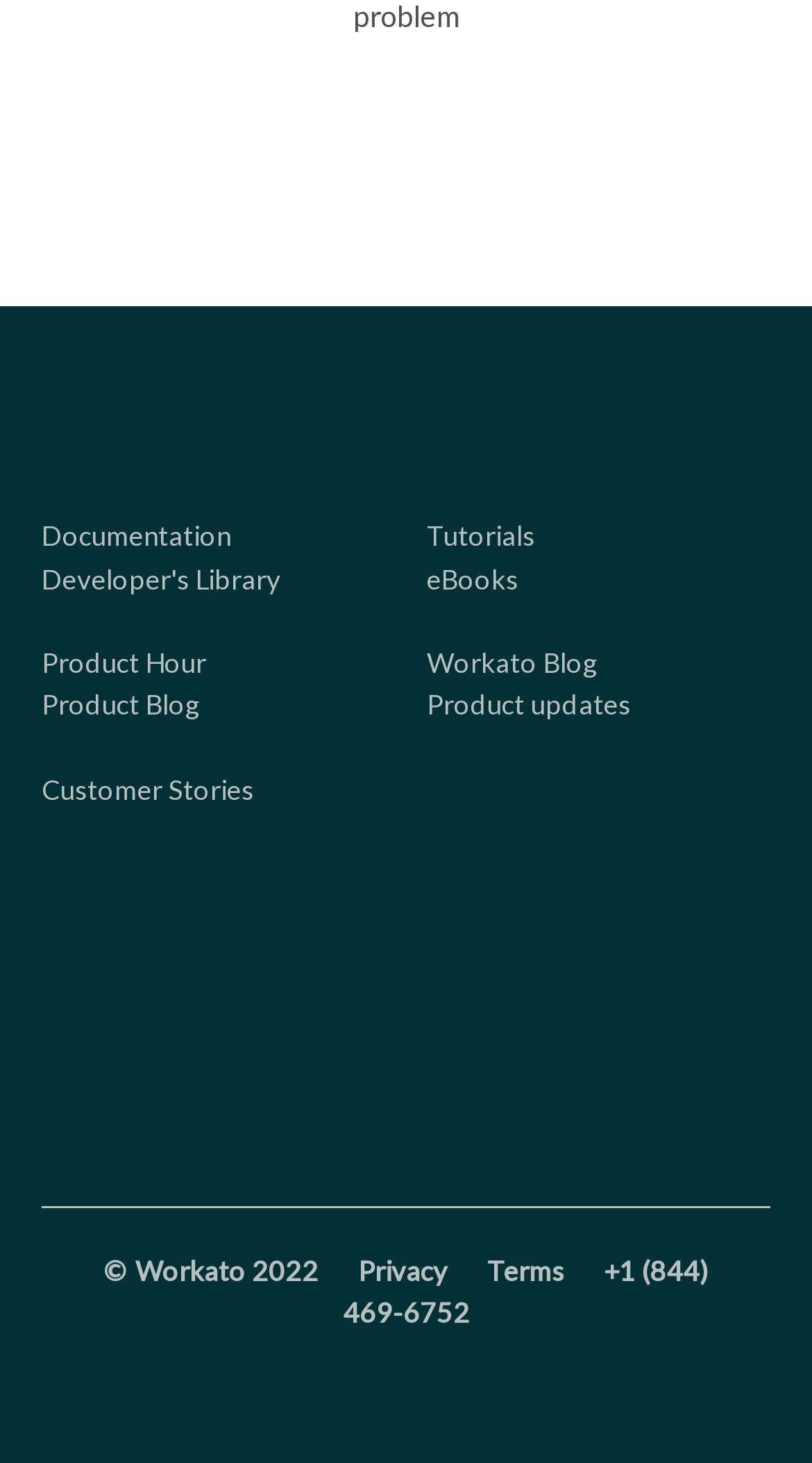Using the information shown in the image, answer the question with as much detail as possible: What is the phone number provided?

I found the phone number by identifying the link with the text '+1 (844) 469-6752' and its corresponding bounding box coordinates.